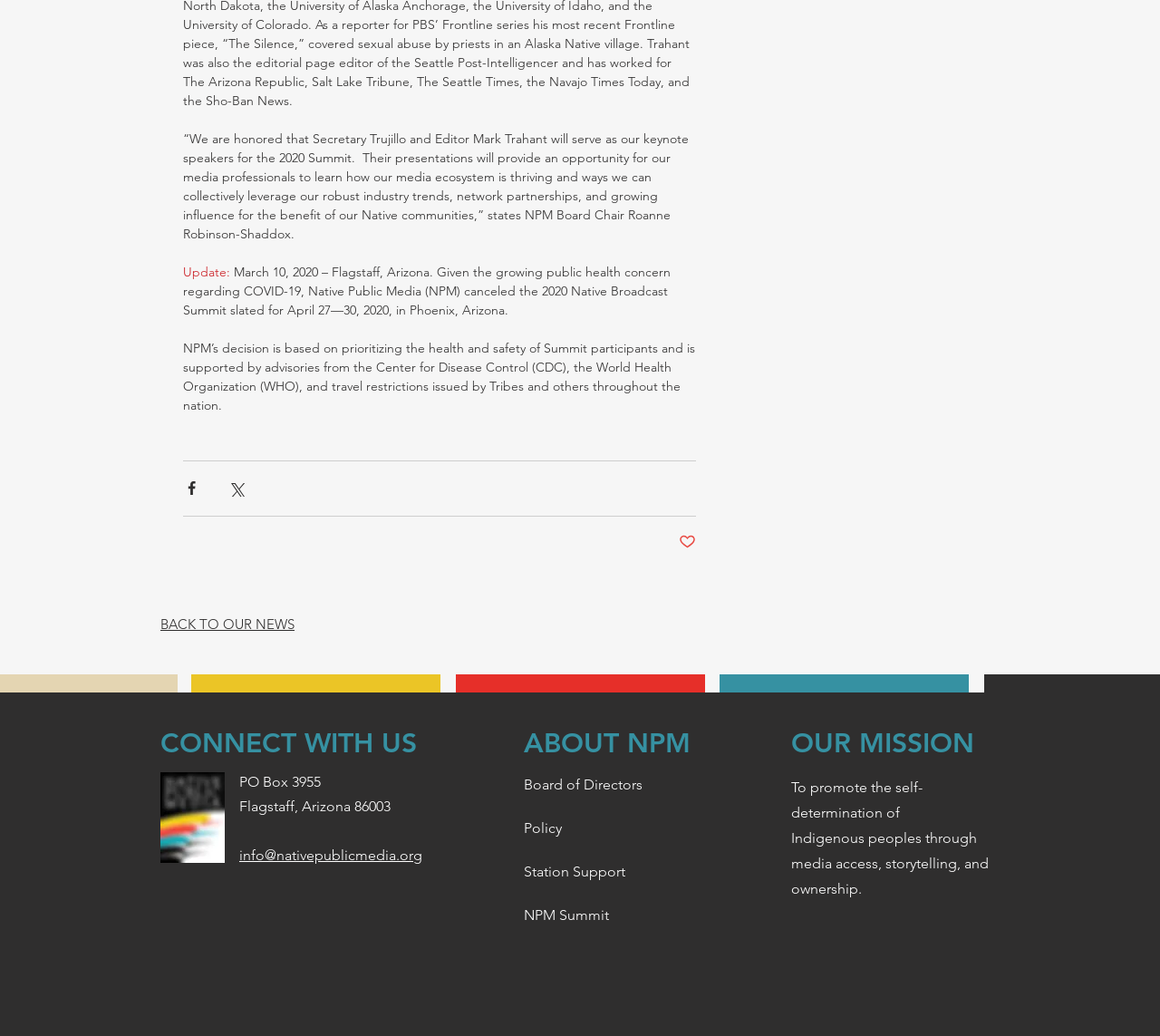Please identify the bounding box coordinates of the element's region that needs to be clicked to fulfill the following instruction: "Share via Facebook". The bounding box coordinates should consist of four float numbers between 0 and 1, i.e., [left, top, right, bottom].

[0.158, 0.463, 0.173, 0.48]